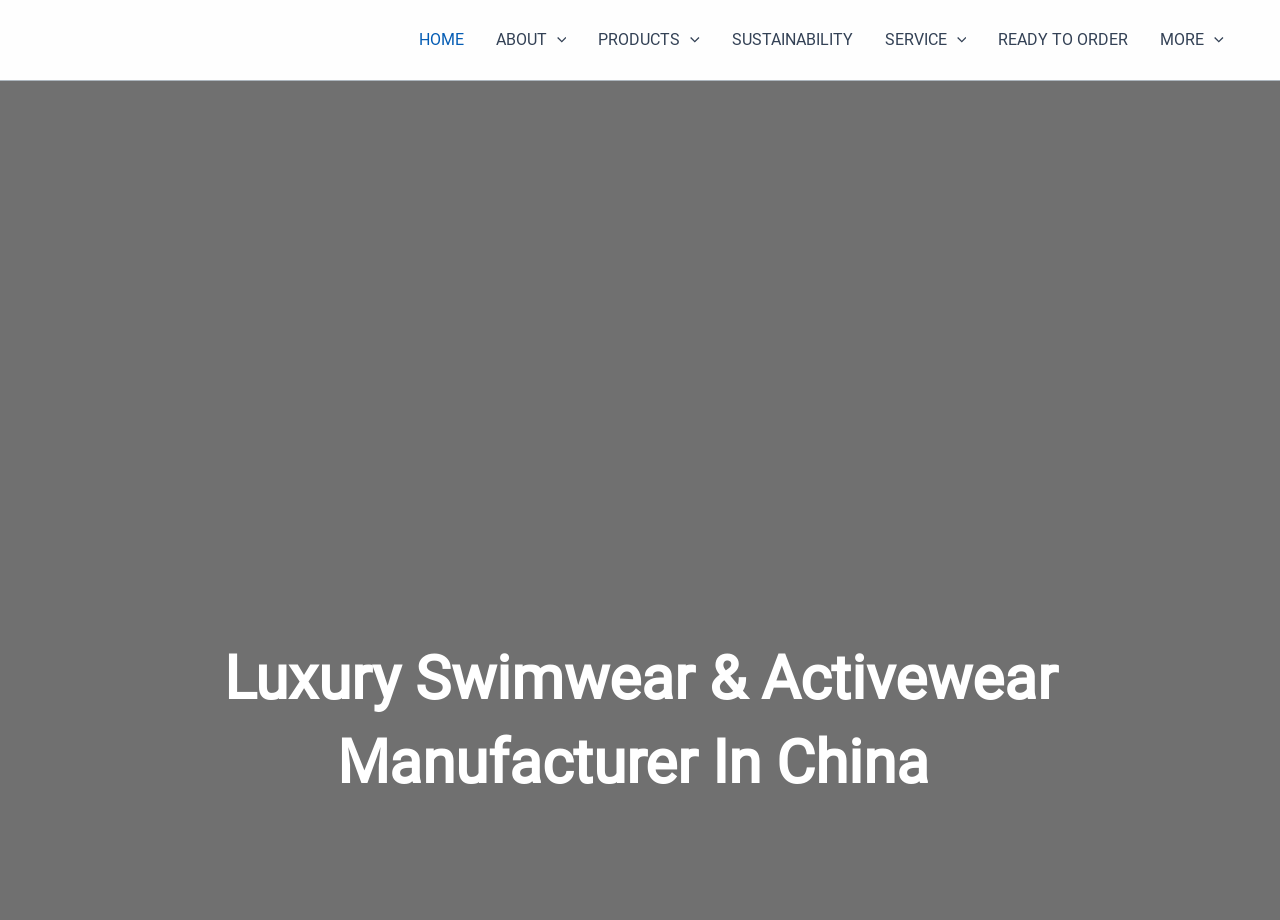Please identify the bounding box coordinates of the element I need to click to follow this instruction: "Increase product quantity".

None